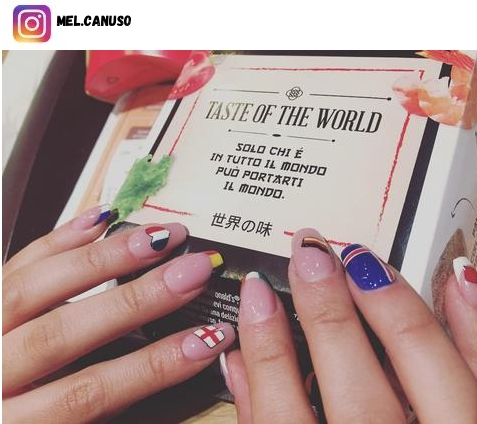What does the nail design reflect?
Respond to the question with a single word or phrase according to the image.

Passionate tribute